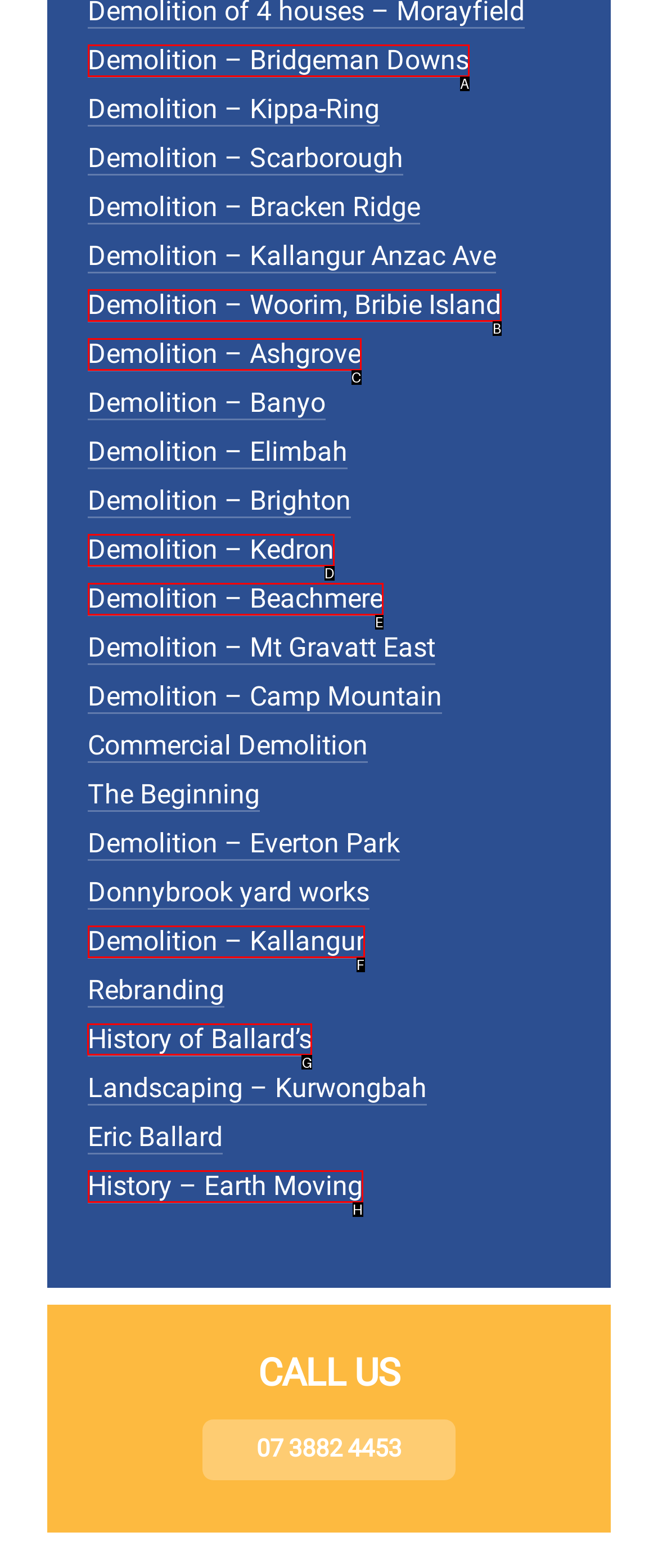Which option should be clicked to complete this task: Read about History of Ballard’s
Reply with the letter of the correct choice from the given choices.

G